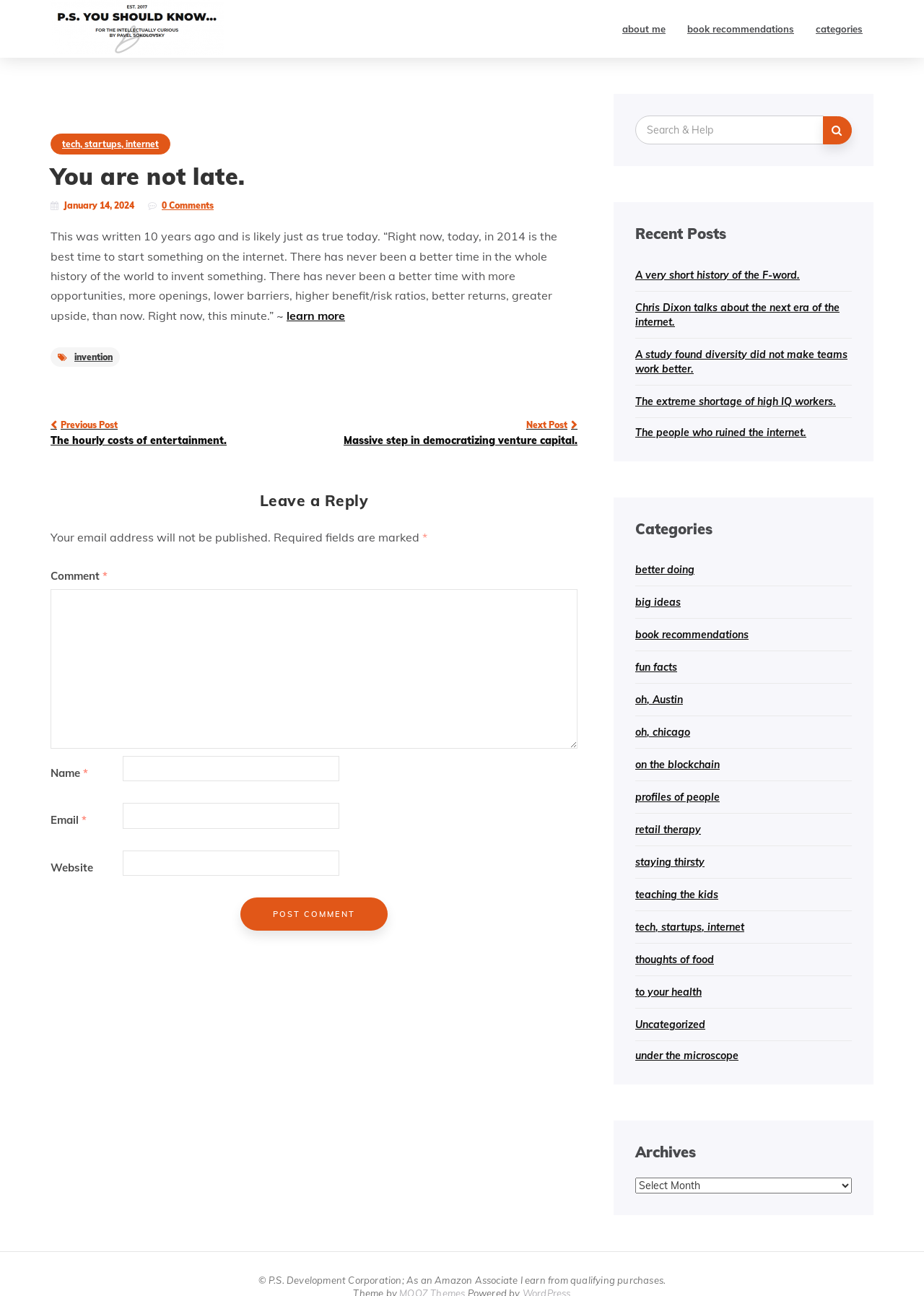Answer this question using a single word or a brief phrase:
What is the text of the button in the 'Leave a Reply' section?

Post Comment